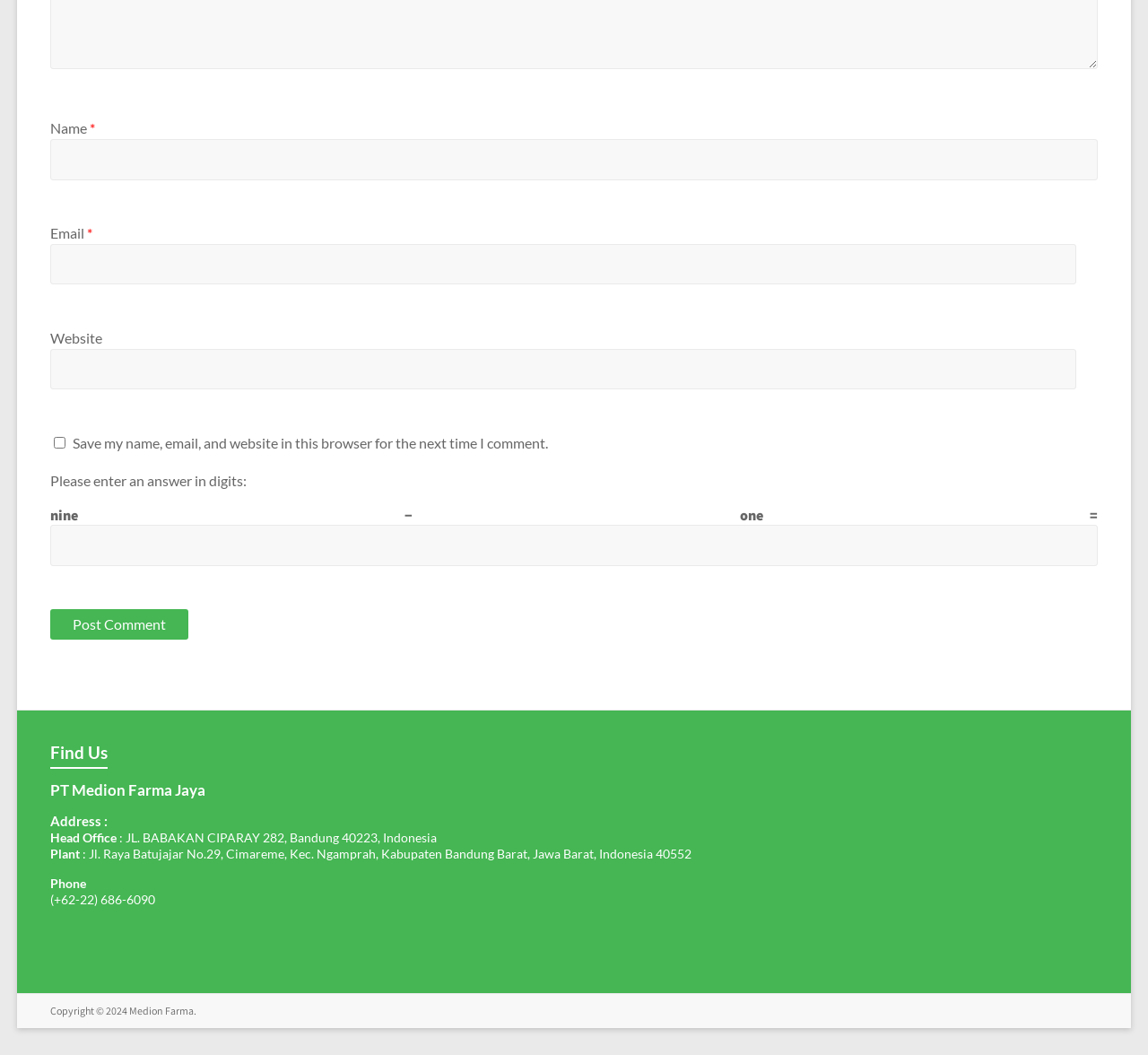Find and provide the bounding box coordinates for the UI element described with: "parent_node: Name * name="author"".

[0.044, 0.131, 0.956, 0.171]